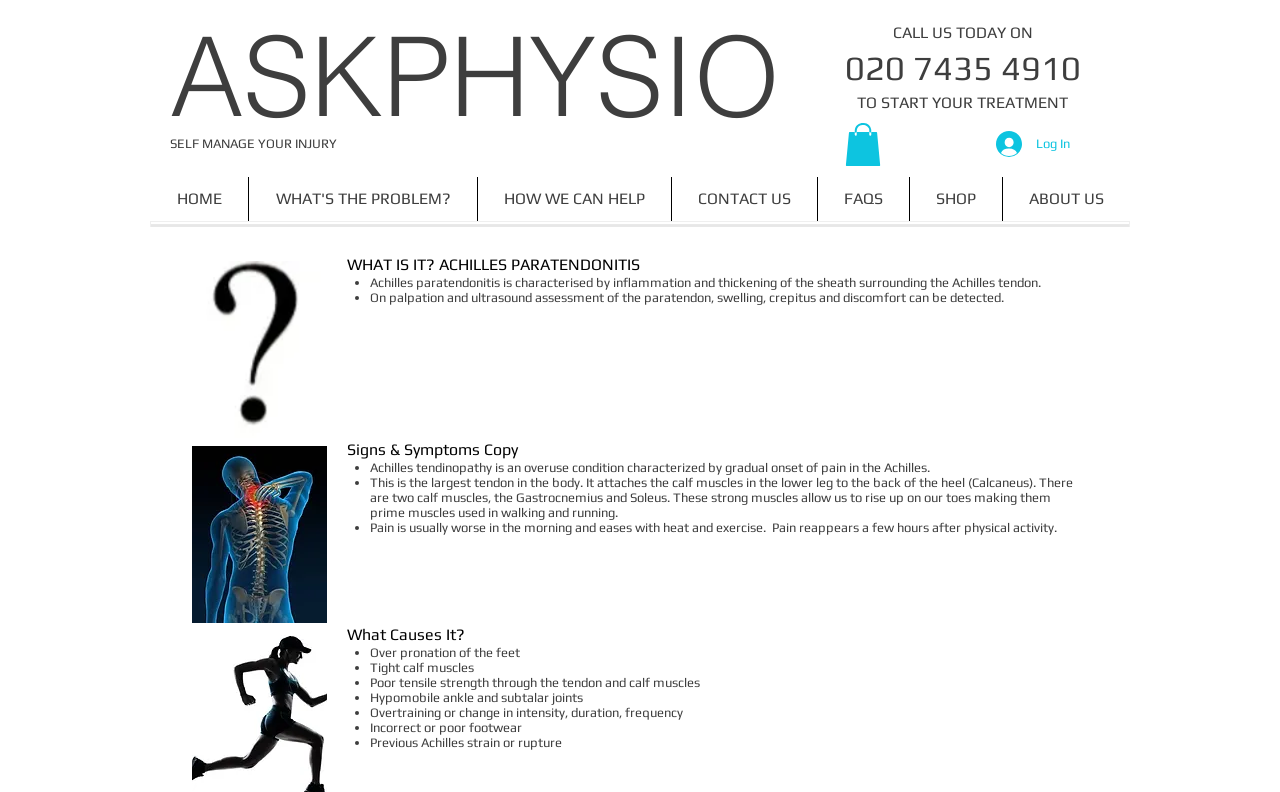Please reply to the following question using a single word or phrase: 
What is the purpose of the button with the image?

To start treatment